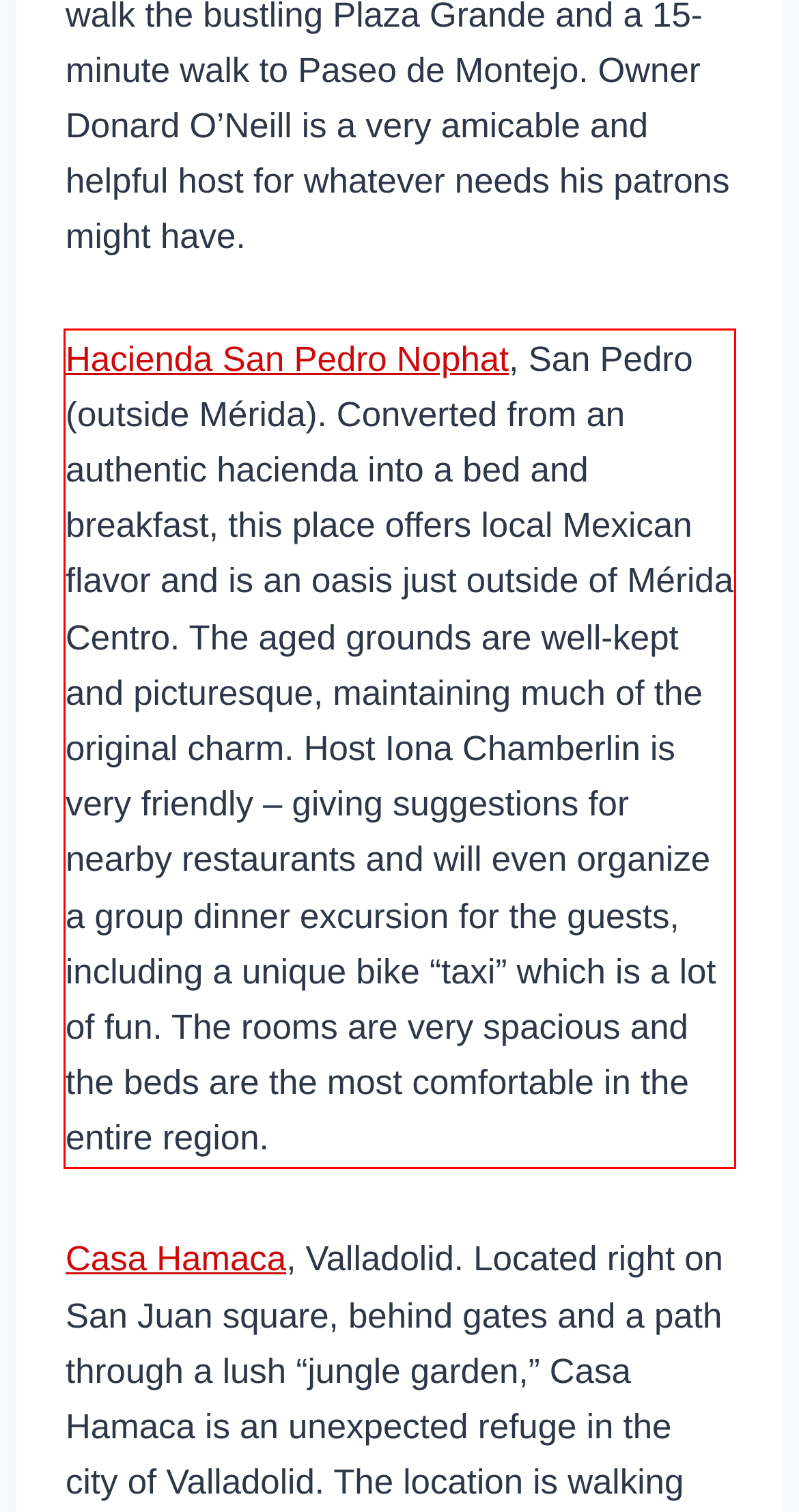With the provided screenshot of a webpage, locate the red bounding box and perform OCR to extract the text content inside it.

Hacienda San Pedro Nophat, San Pedro (outside Mérida). Converted from an authentic hacienda into a bed and breakfast, this place offers local Mexican flavor and is an oasis just outside of Mérida Centro. The aged grounds are well-kept and picturesque, maintaining much of the original charm. Host Iona Chamberlin is very friendly – giving suggestions for nearby restaurants and will even organize a group dinner excursion for the guests, including a unique bike “taxi” which is a lot of fun. The rooms are very spacious and the beds are the most comfortable in the entire region.